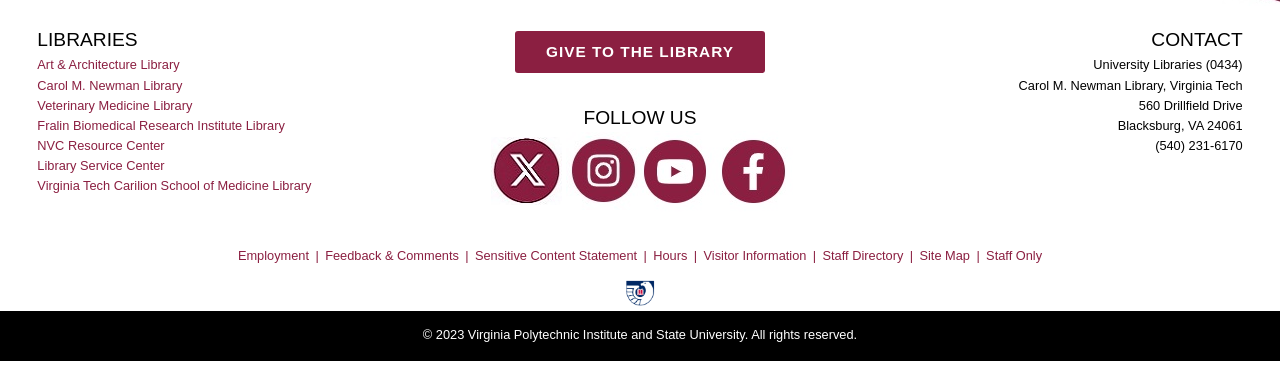What is the name of the first library listed?
Using the image, answer in one word or phrase.

Art & Architecture Library